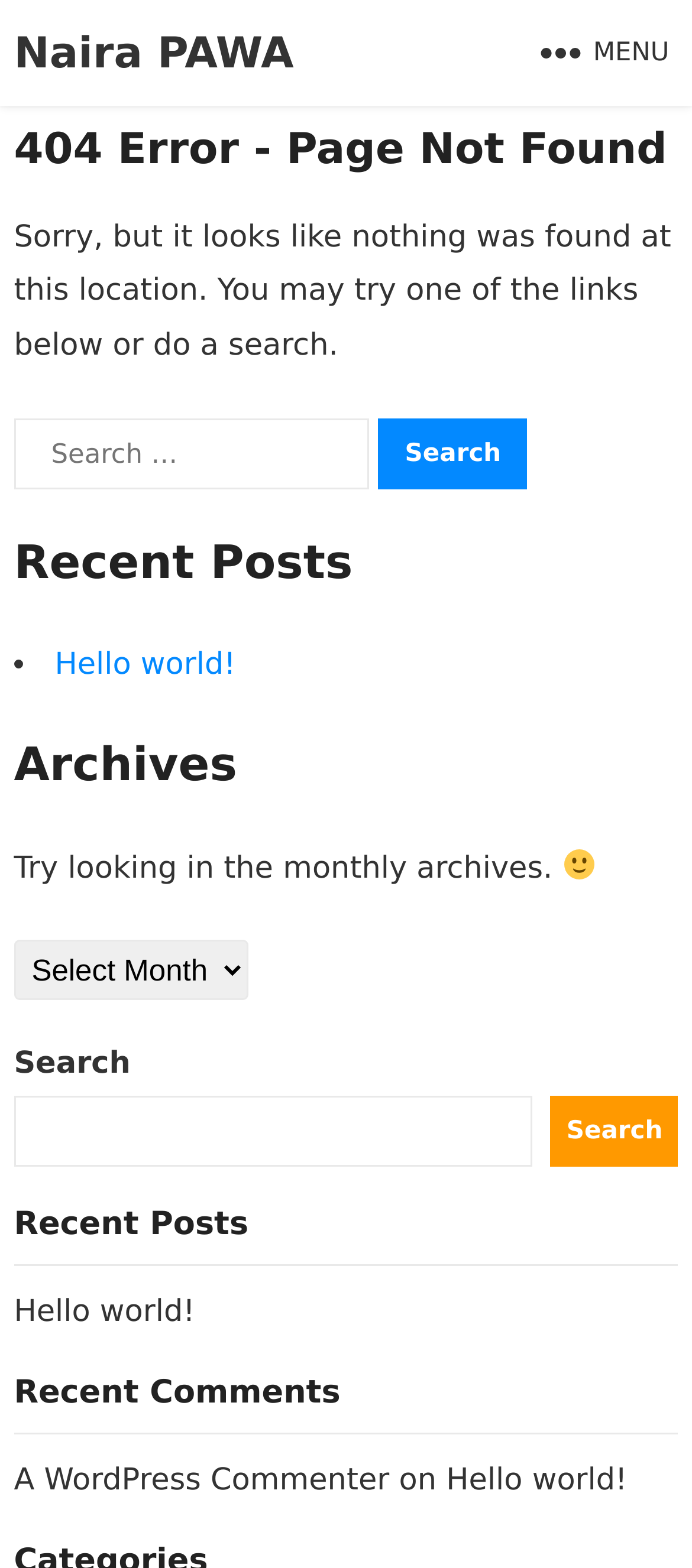Respond to the question below with a single word or phrase: How many search boxes are on this page?

2